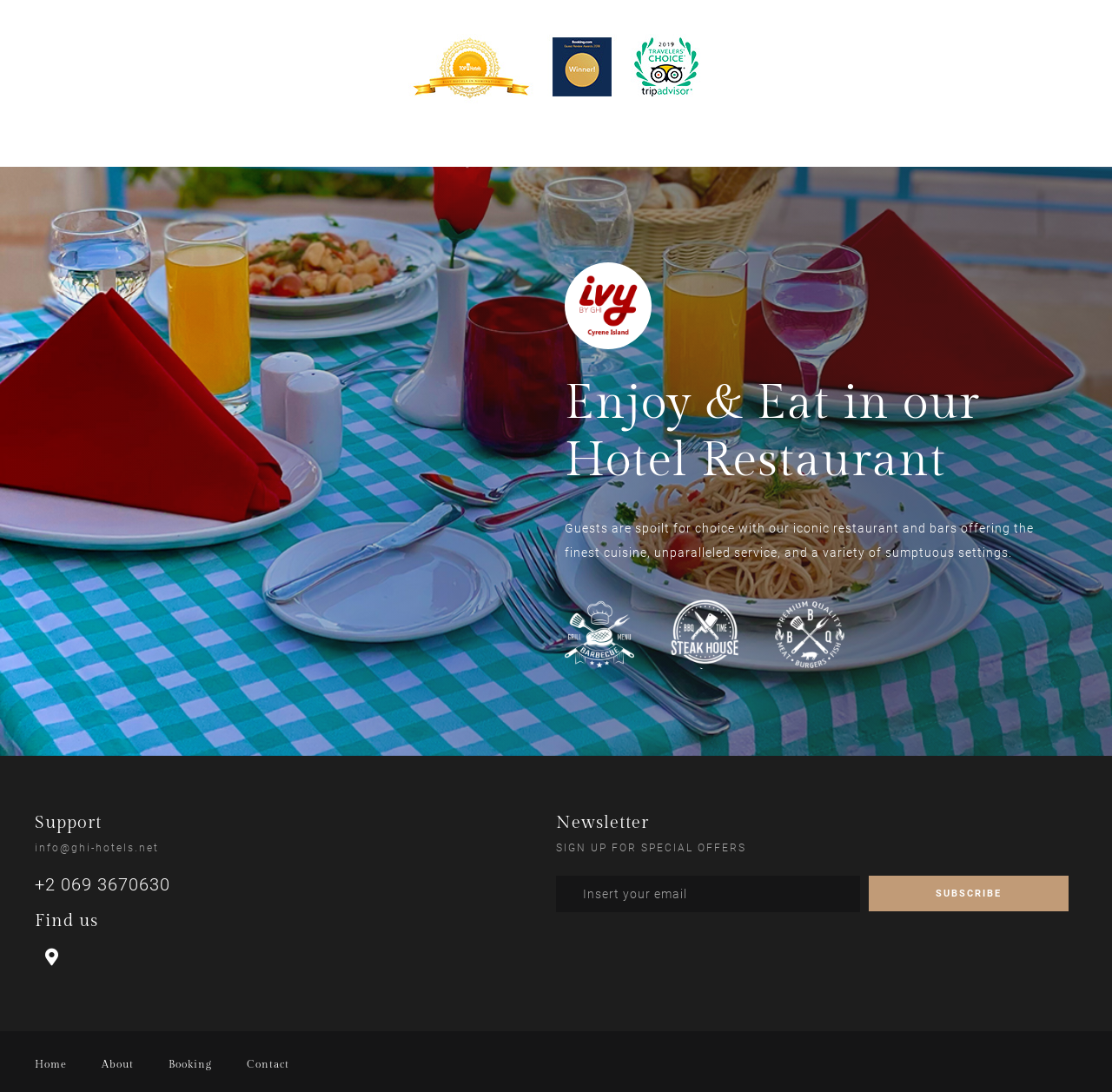How many navigation links are at the bottom of the webpage?
Please ensure your answer to the question is detailed and covers all necessary aspects.

There are four link elements with bounding box coordinates [0.031, 0.969, 0.06, 0.98], [0.091, 0.969, 0.12, 0.98], [0.152, 0.969, 0.191, 0.98], and [0.222, 0.969, 0.26, 0.98] which indicate that there are four navigation links at the bottom of the webpage.